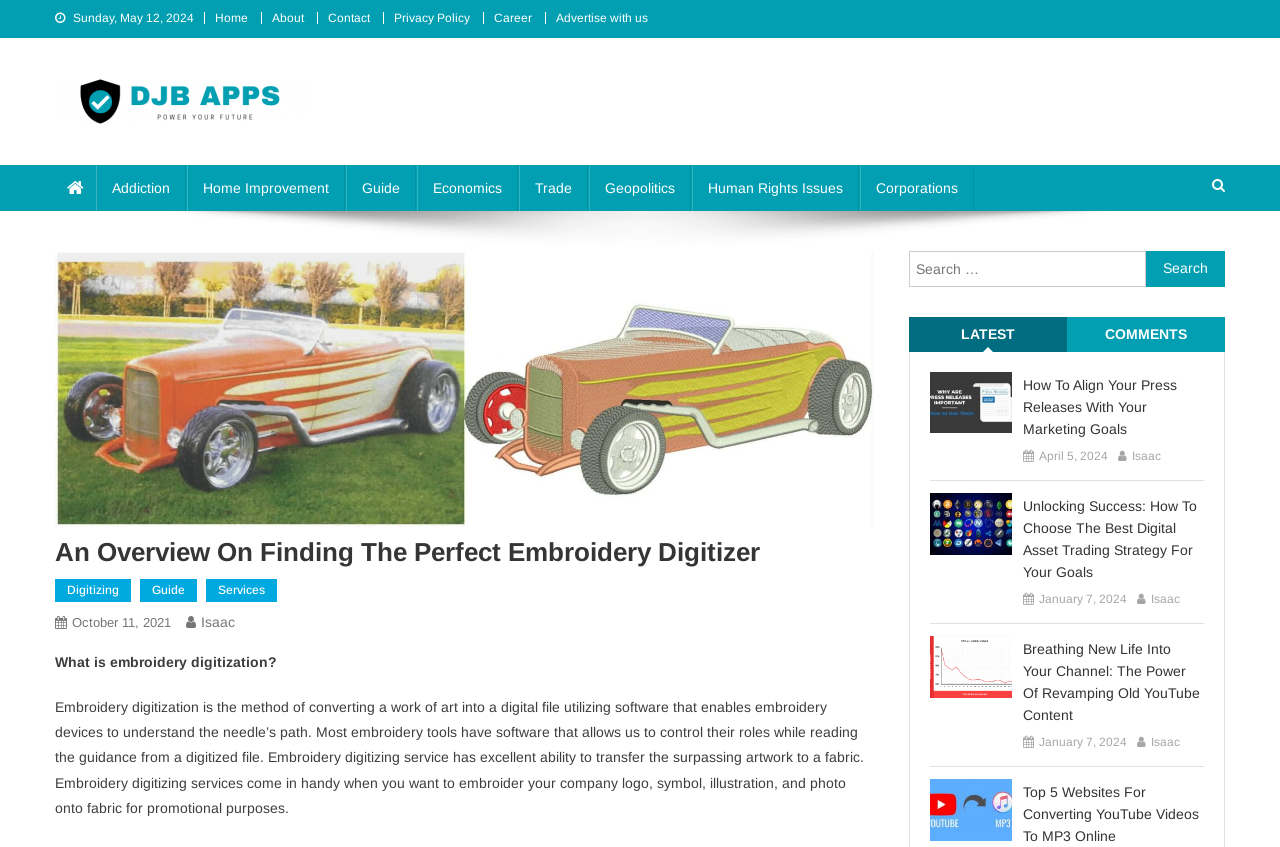Given the element description, predict the bounding box coordinates in the format (top-left x, top-left y, bottom-right x, bottom-right y). Make sure all values are between 0 and 1. Here is the element description: parent_node: Search for: value="Search"

[0.895, 0.296, 0.957, 0.338]